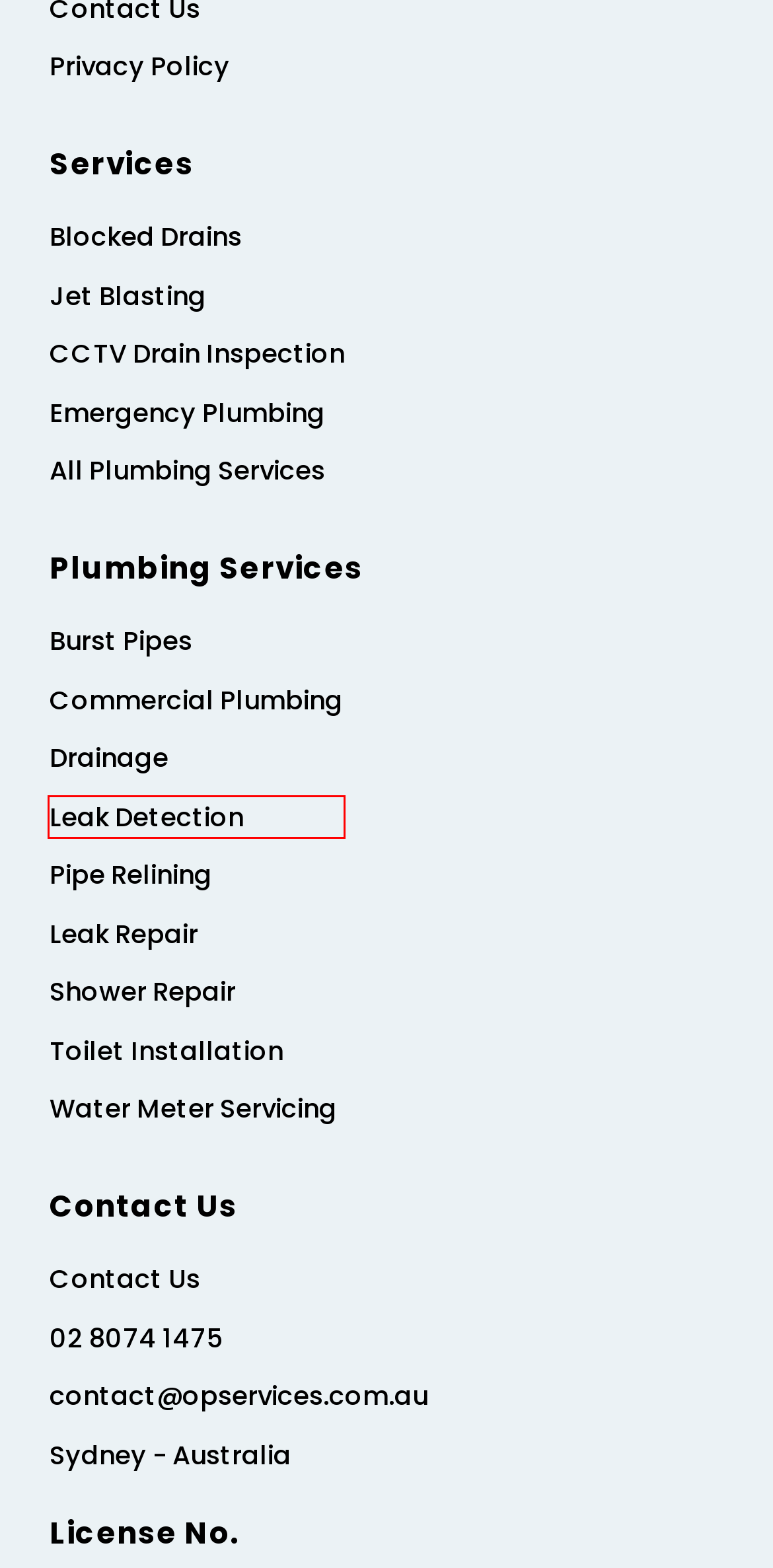Look at the screenshot of a webpage with a red bounding box and select the webpage description that best corresponds to the new page after clicking the element in the red box. Here are the options:
A. Jet Blasting Sydney- Available 24/7 | Optimised Plumbing Services
B. Leak Detection Sydney | Water Leak Detection Services Sydney
C. Shower Plumbing Sydney | Blocked Shower Drains? Call Us Today!
D. CCTV Drain Inspections Sydney Optimised Plumbing Services
E. Optimised Plumbing Services Privacy Policy
F. Burst Pipe - Certified & 24/7 | Optimised Plumbing Services
G. Water Meter Servicing, Installation & Repairs Sydney Wide
H. Roof Leak Repair Sydney | Optimised Plumbing Services

B